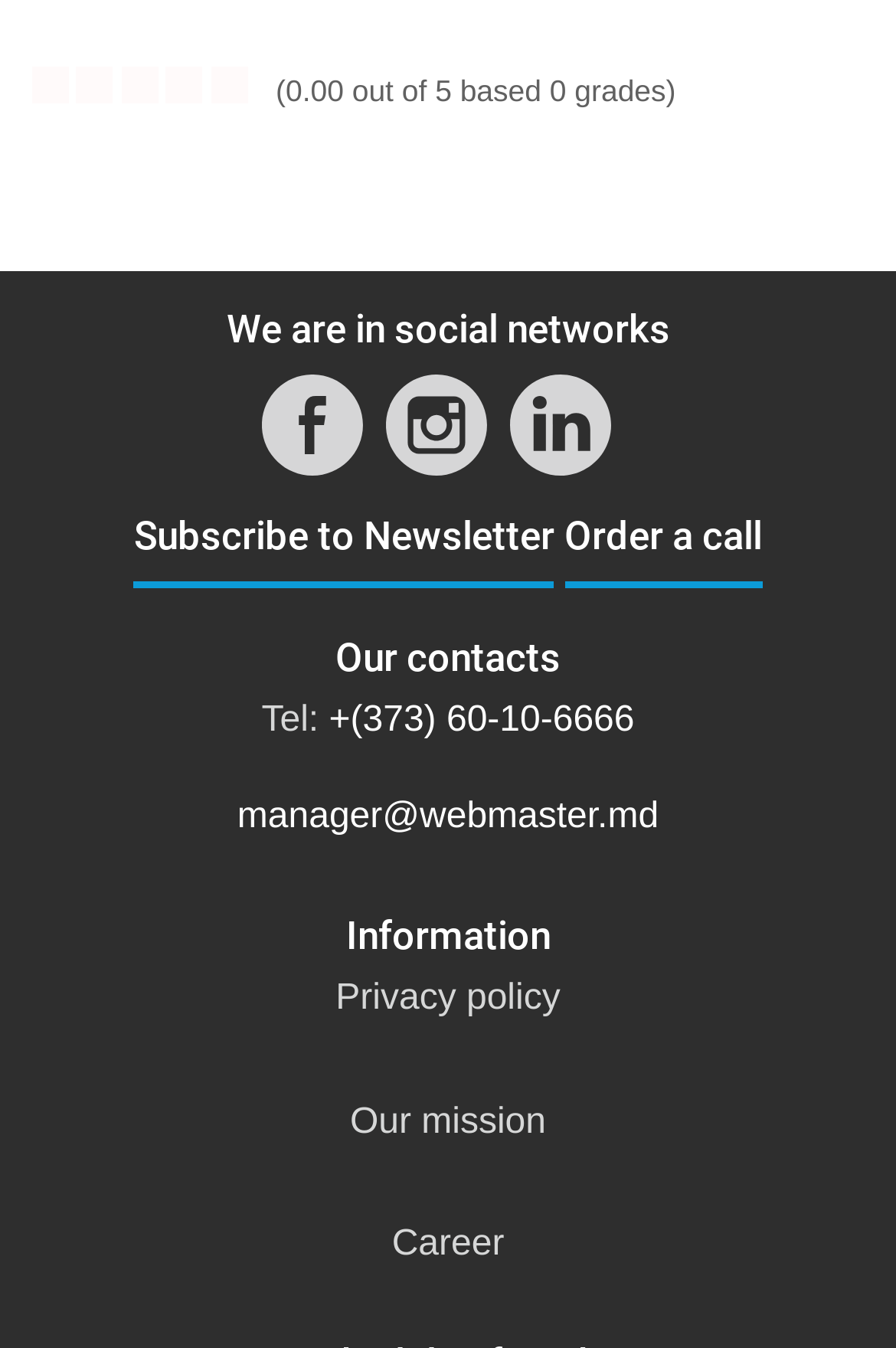Respond to the following query with just one word or a short phrase: 
What is the email address for the manager?

manager@webmaster.md